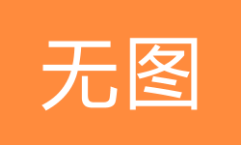What might be the purpose of displaying '无图' in a context?
Carefully analyze the image and provide a detailed answer to the question.

The display of '无图' in a context, such as online content or information presentation, may be used to guide viewers in understanding that there is a missing component in the content being browsed, specifically an image or graphic that is expected but not available.